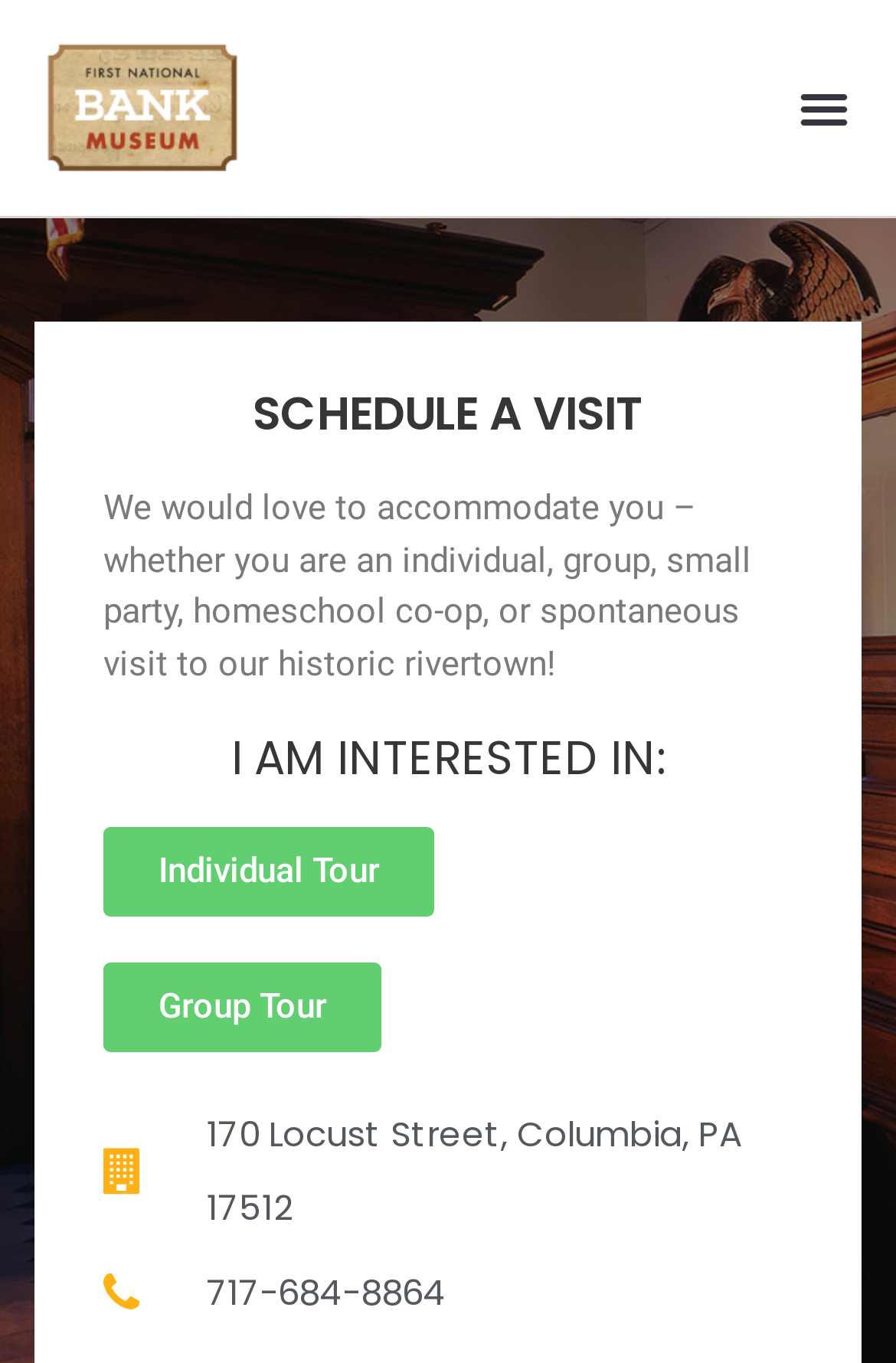Please use the details from the image to answer the following question comprehensively:
What type of location is this?

Based on the webpage content, specifically the text 'We would love to accommodate you – whether you are an individual, group, small party, homeschool co-op, or spontaneous visit to our historic rivertown!', it can be inferred that this location is a historic rivertown.